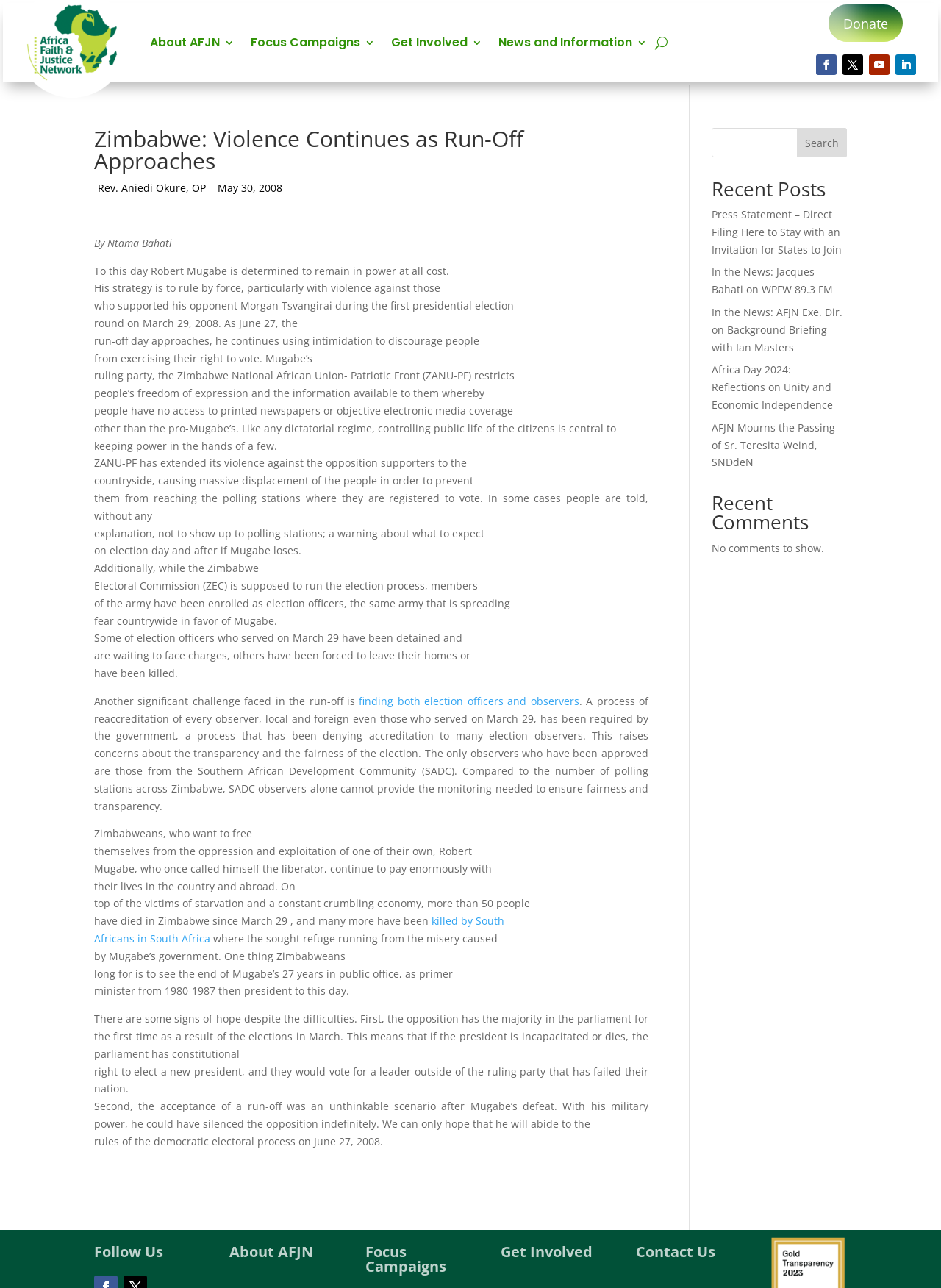What is the purpose of the 'Recent Posts' section?
Provide an in-depth and detailed answer to the question.

The 'Recent Posts' section is located at the right side of the webpage, and it shows a list of recent posts or articles. This can be inferred from the title 'Recent Posts' and the list of links below it.